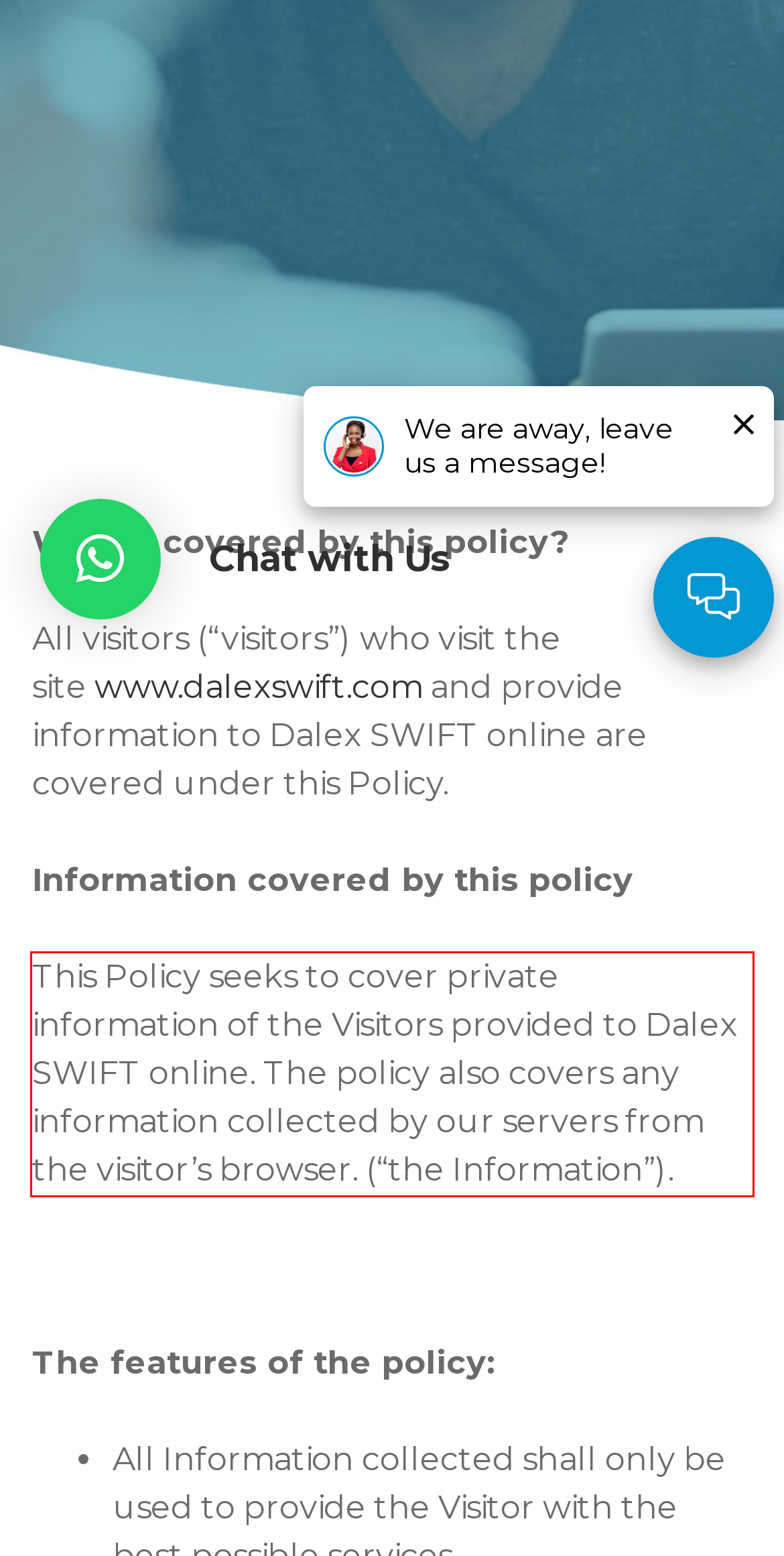Examine the screenshot of the webpage, locate the red bounding box, and generate the text contained within it.

This Policy seeks to cover private information of the Visitors provided to Dalex SWIFT online. The policy also covers any information collected by our servers from the visitor’s browser. (“the Information”).